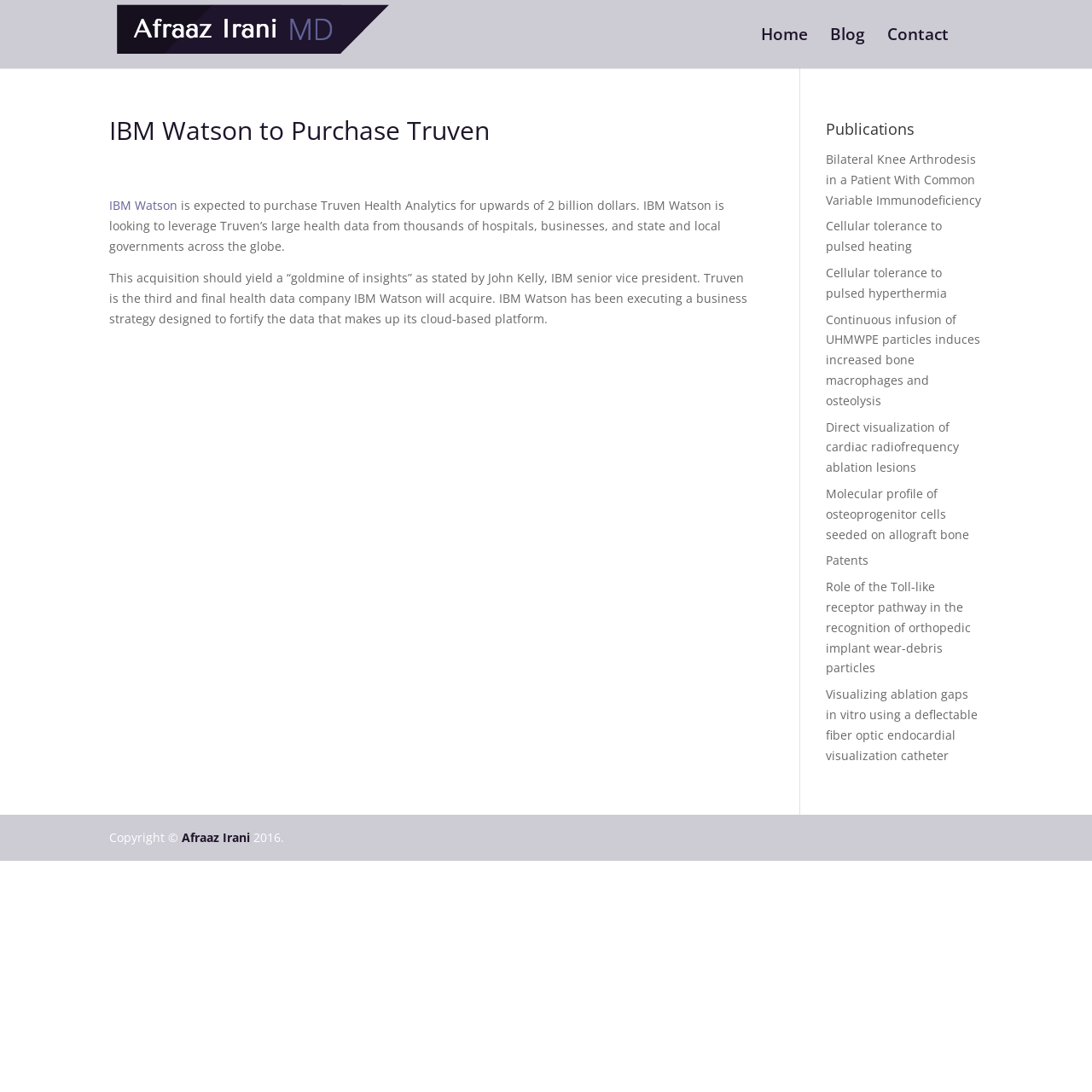How many links are there in the 'Publications' section?
Offer a detailed and full explanation in response to the question.

The 'Publications' section is located at the bottom right of the webpage, and it contains 9 links to different publications, including 'Bilateral Knee Arthrodesis in a Patient With Common Variable Immunodeficiency', 'Cellular tolerance to pulsed heating', and so on.